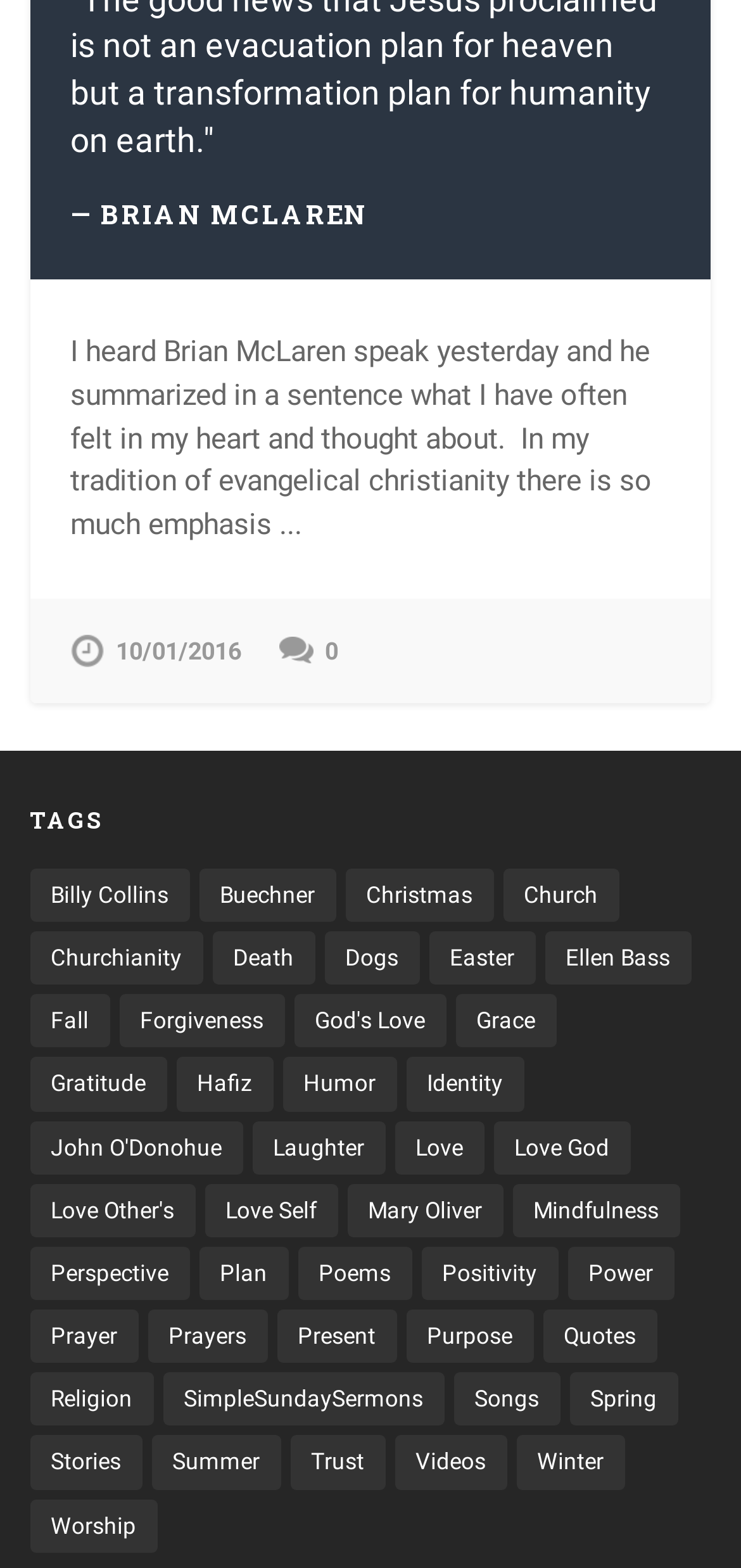What is the name of the person mentioned in the first paragraph?
Using the image as a reference, answer the question with a short word or phrase.

Brian McLaren